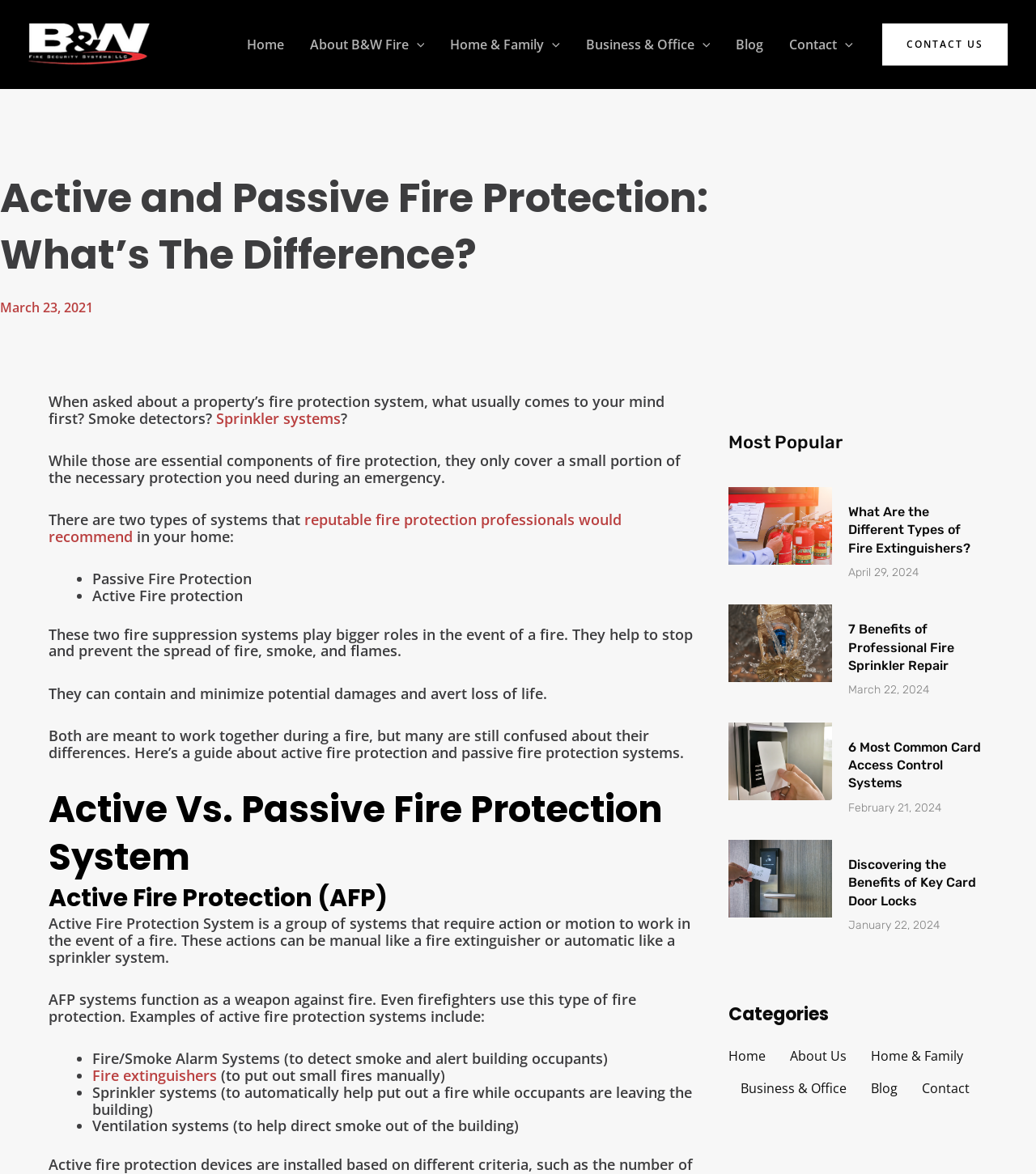What are some examples of active fire protection systems?
Give a thorough and detailed response to the question.

The webpage provides examples of active fire protection systems, including fire extinguishers, sprinkler systems, and ventilation systems. These examples can be found in the section 'Active Fire Protection (AFP)'.